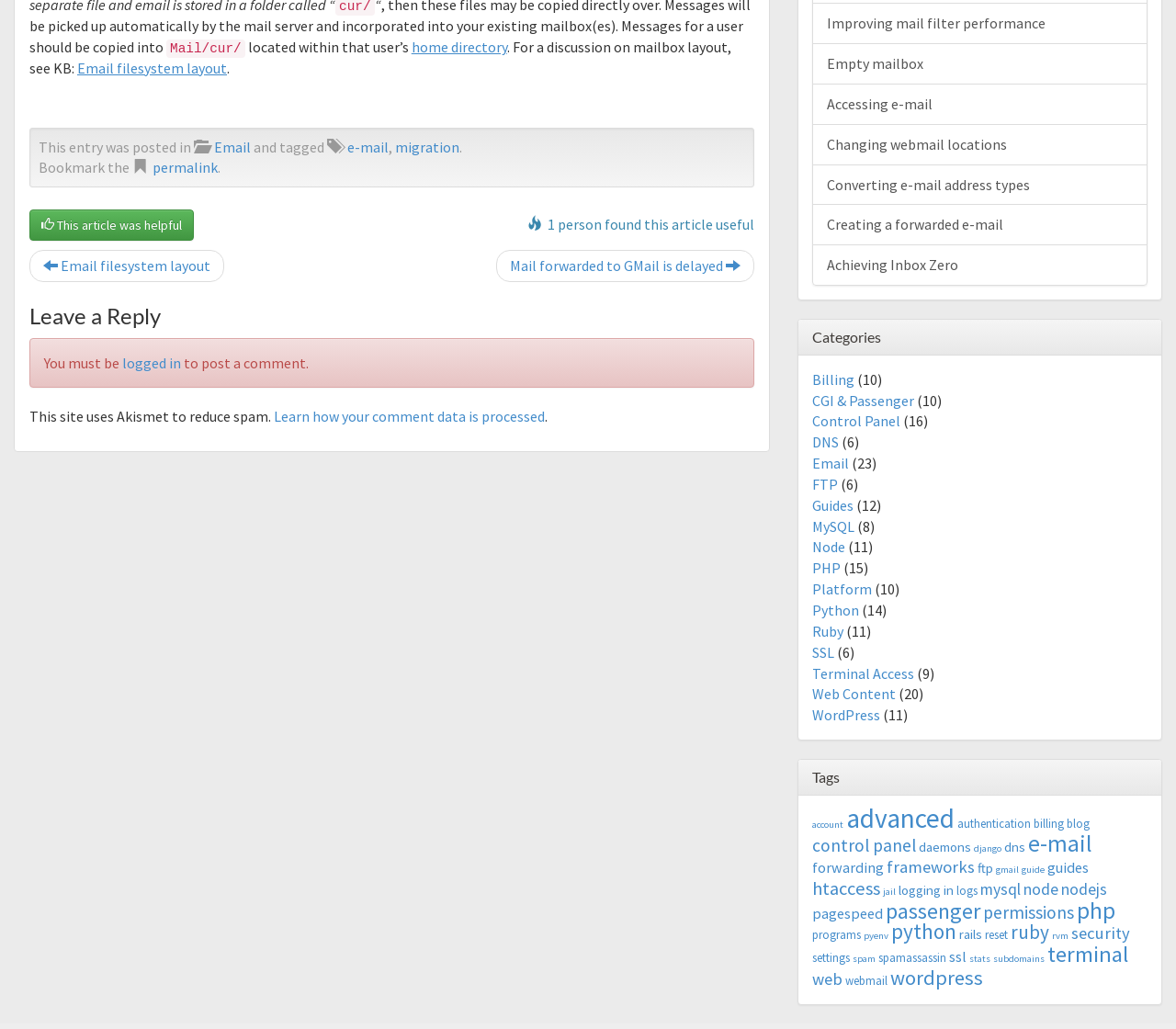Based on the provided description, "pagespeed", find the bounding box of the corresponding UI element in the screenshot.

[0.691, 0.878, 0.751, 0.896]